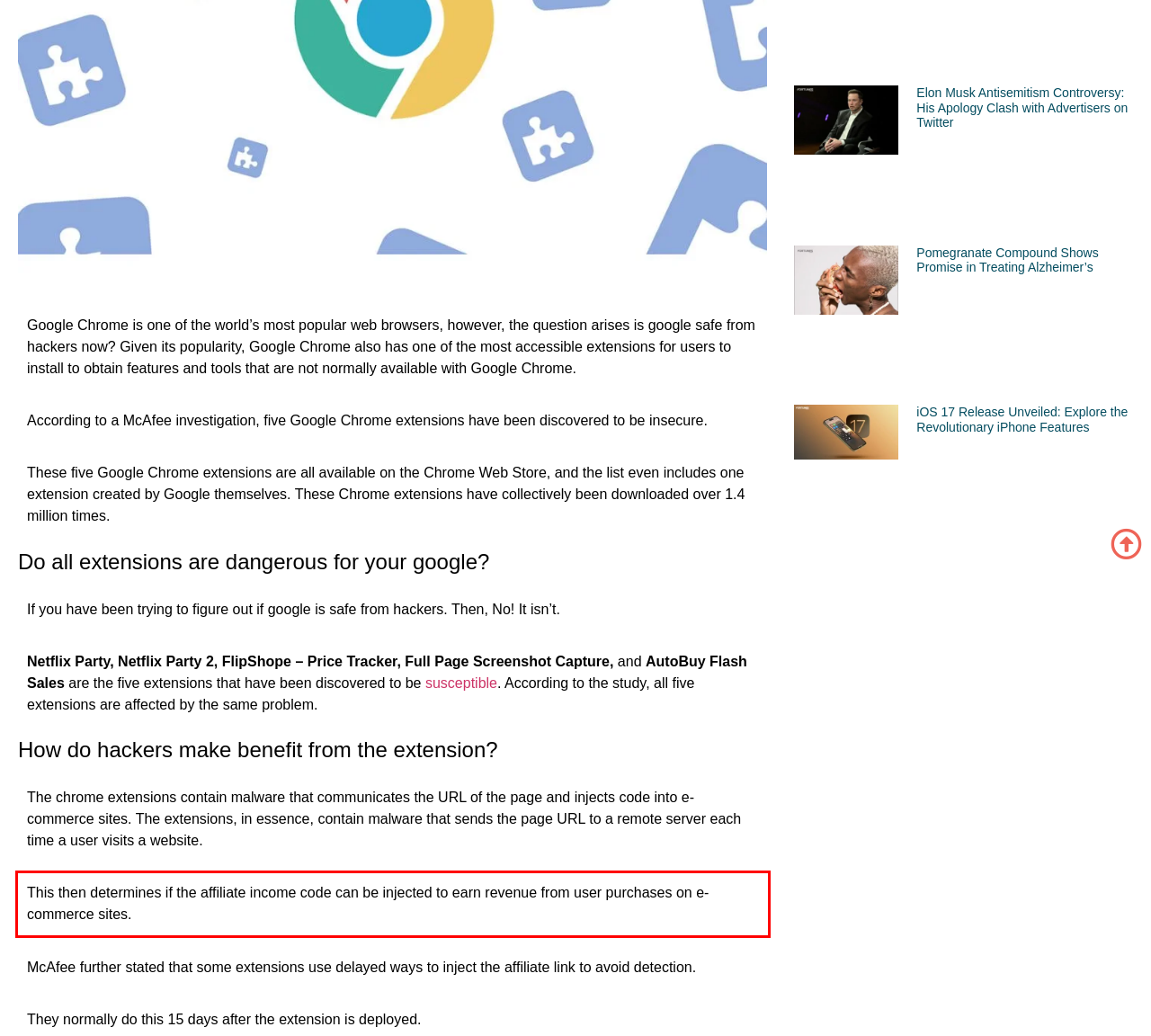There is a screenshot of a webpage with a red bounding box around a UI element. Please use OCR to extract the text within the red bounding box.

This then determines if the affiliate income code can be injected to earn revenue from user purchases on e-commerce sites.